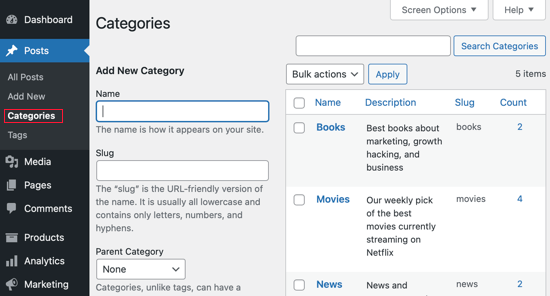Thoroughly describe everything you see in the image.

The image displays the WordPress dashboard for managing categories, specifically under the "Posts" section. It features a sidebar on the left with navigation links including "Categories." To the right, there's a form titled "Add New Category," which allows users to input the name and slug of the new category. Below this form, there is a list of existing categories such as "Books," "Movies," and "News," along with their descriptions, slugs, and post counts. This interface is integral for users aiming to organize their content effectively by creating or modifying categories within their WordPress site.